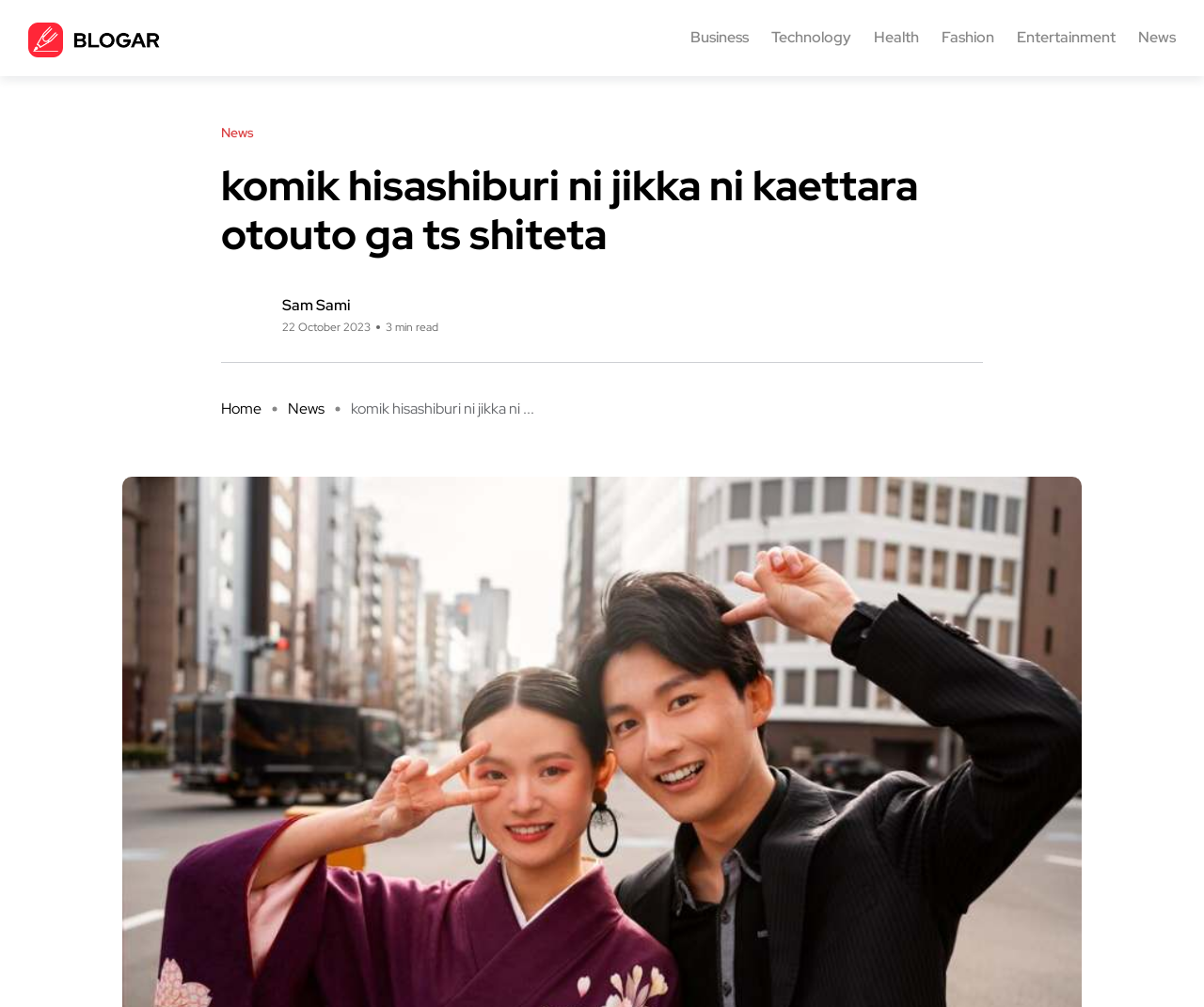Please identify the bounding box coordinates of the element on the webpage that should be clicked to follow this instruction: "check Sam Sami Sam Sami Sam Sami article". The bounding box coordinates should be given as four float numbers between 0 and 1, formatted as [left, top, right, bottom].

[0.234, 0.294, 0.364, 0.313]